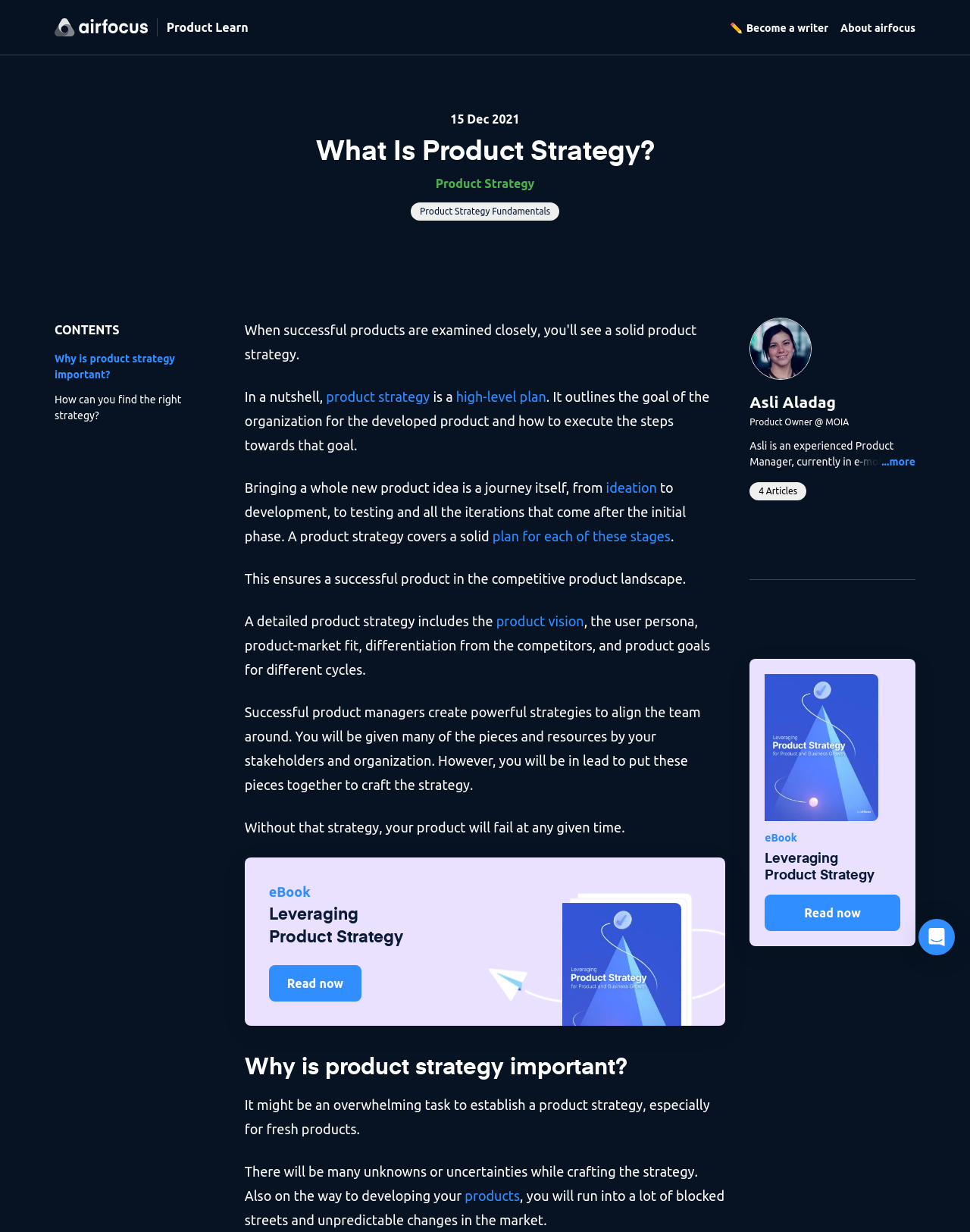Determine the primary headline of the webpage.

What Is Product Strategy?